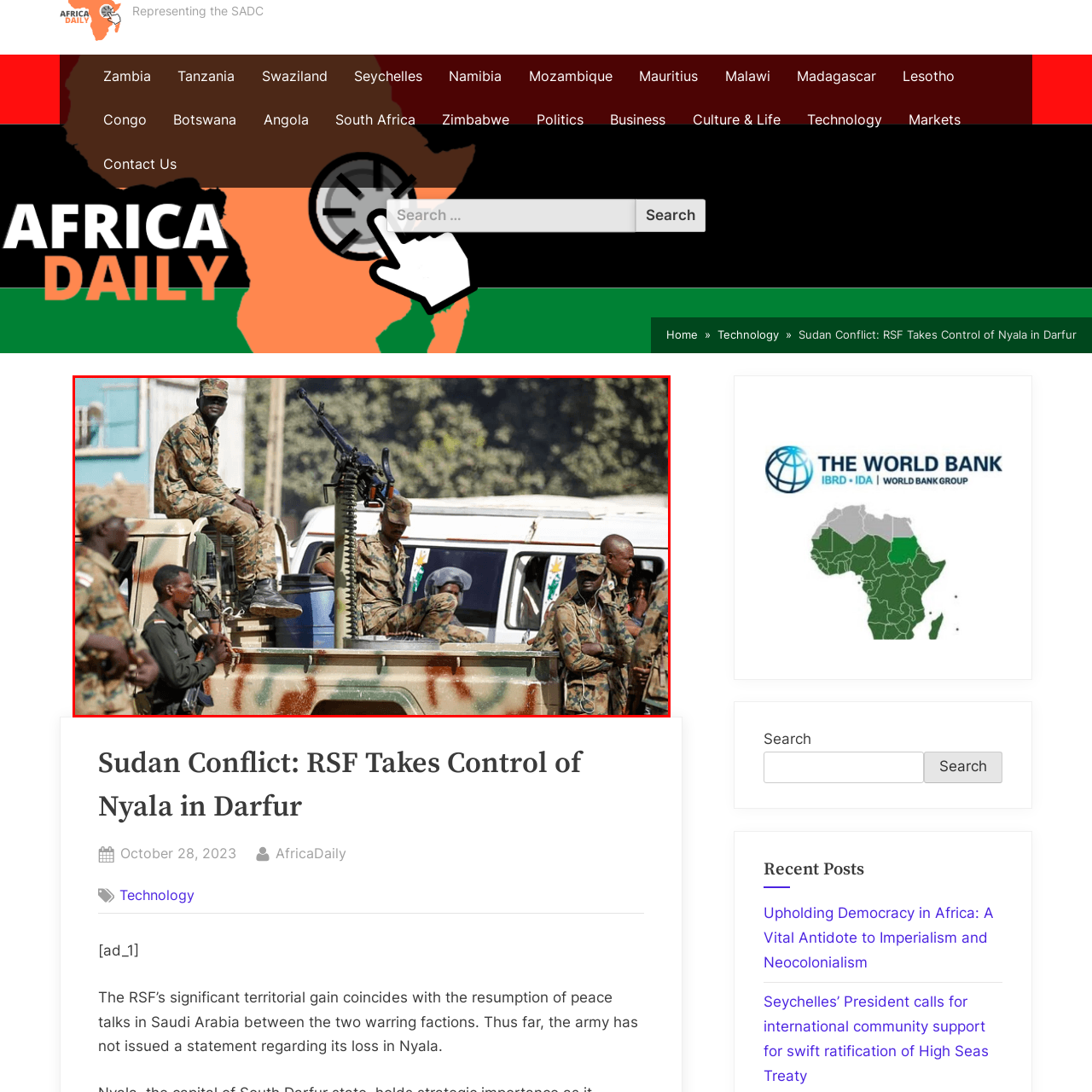Where is the conflict taking place? Please look at the image within the red bounding box and provide a one-word or short-phrase answer based on what you see.

Urban area